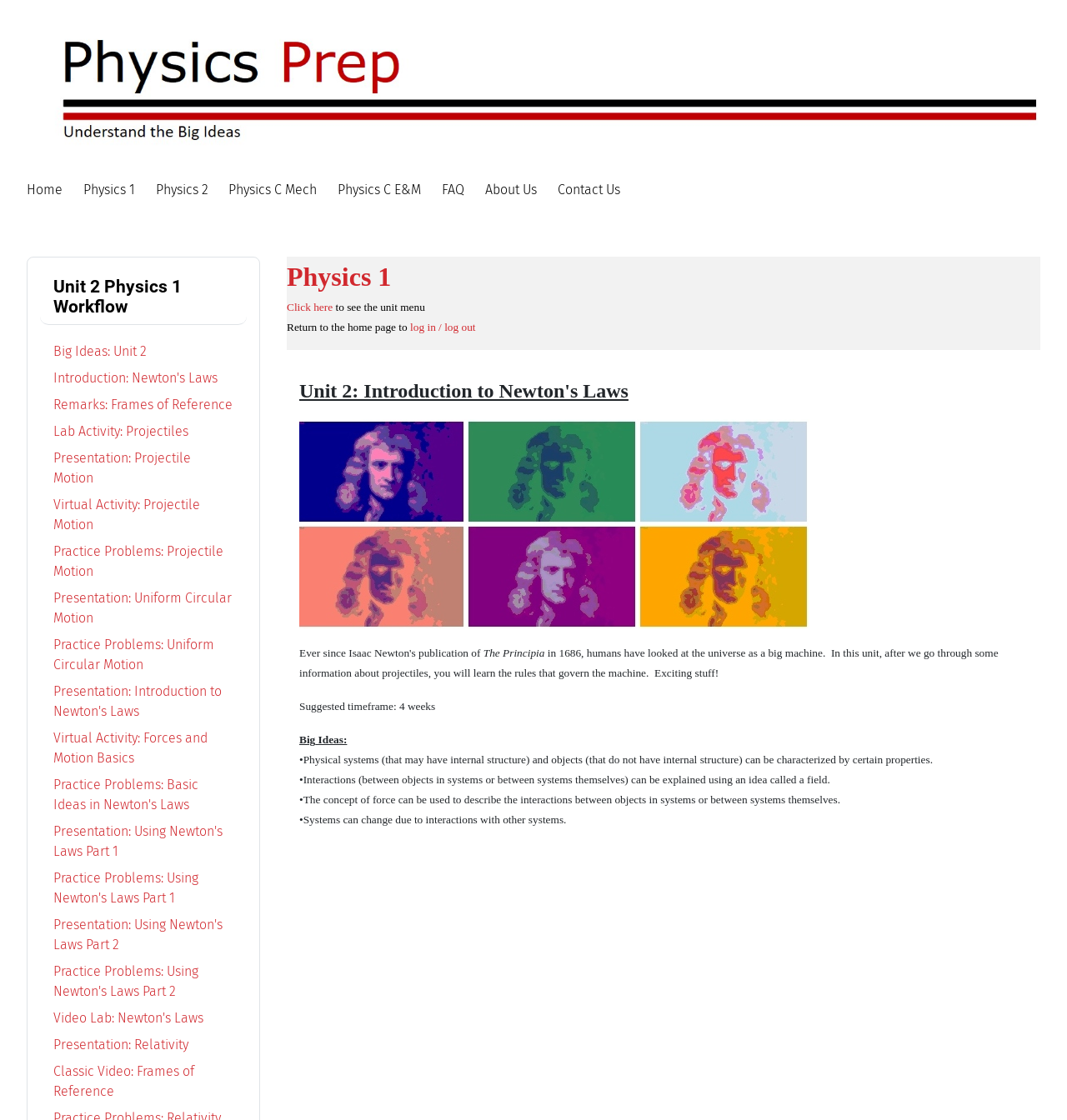Specify the bounding box coordinates of the area to click in order to execute this command: 'Click on the 'Home' link'. The coordinates should consist of four float numbers ranging from 0 to 1, and should be formatted as [left, top, right, bottom].

[0.025, 0.162, 0.059, 0.176]